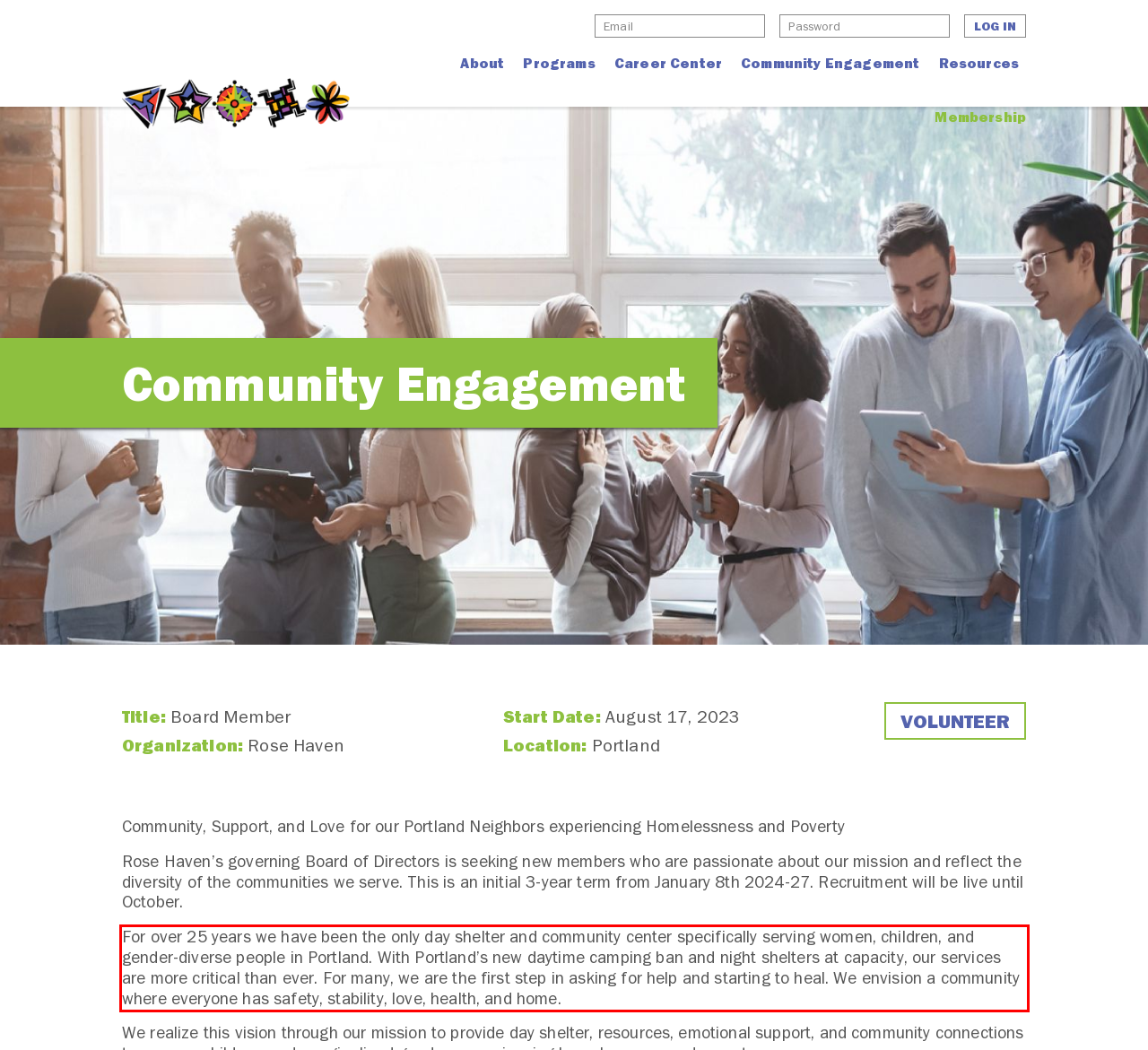Examine the webpage screenshot and use OCR to recognize and output the text within the red bounding box.

For over 25 years we have been the only day shelter and community center specifically serving women, children, and gender-diverse people in Portland. With Portland’s new daytime camping ban and night shelters at capacity, our services are more critical than ever. For many, we are the first step in asking for help and starting to heal. We envision a community where everyone has safety, stability, love, health, and home.